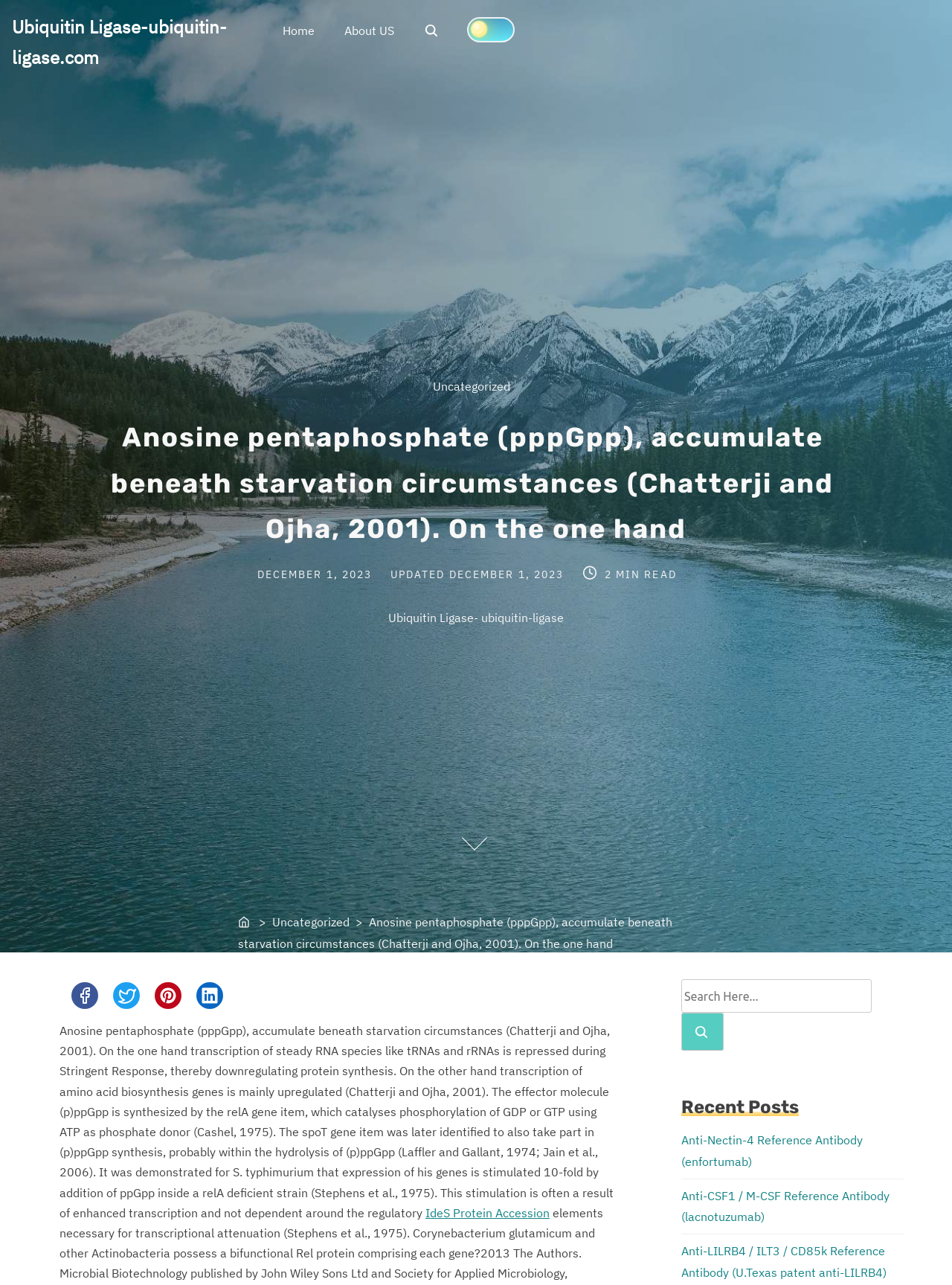Predict the bounding box coordinates of the area that should be clicked to accomplish the following instruction: "Toggle dark mode". The bounding box coordinates should consist of four float numbers between 0 and 1, i.e., [left, top, right, bottom].

[0.479, 0.005, 0.552, 0.042]